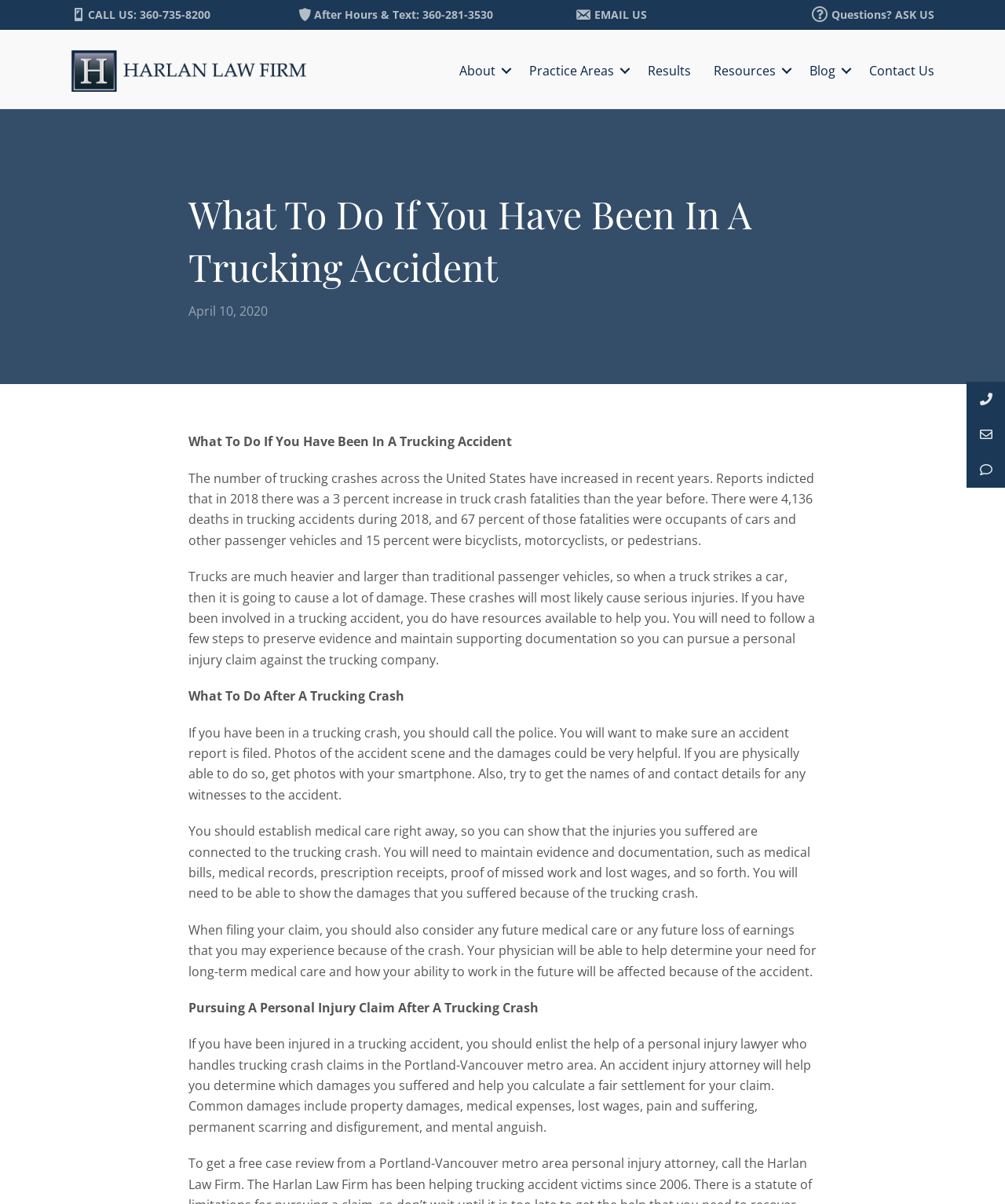Find the bounding box coordinates of the clickable area required to complete the following action: "Visit the blog".

[0.805, 0.052, 0.831, 0.066]